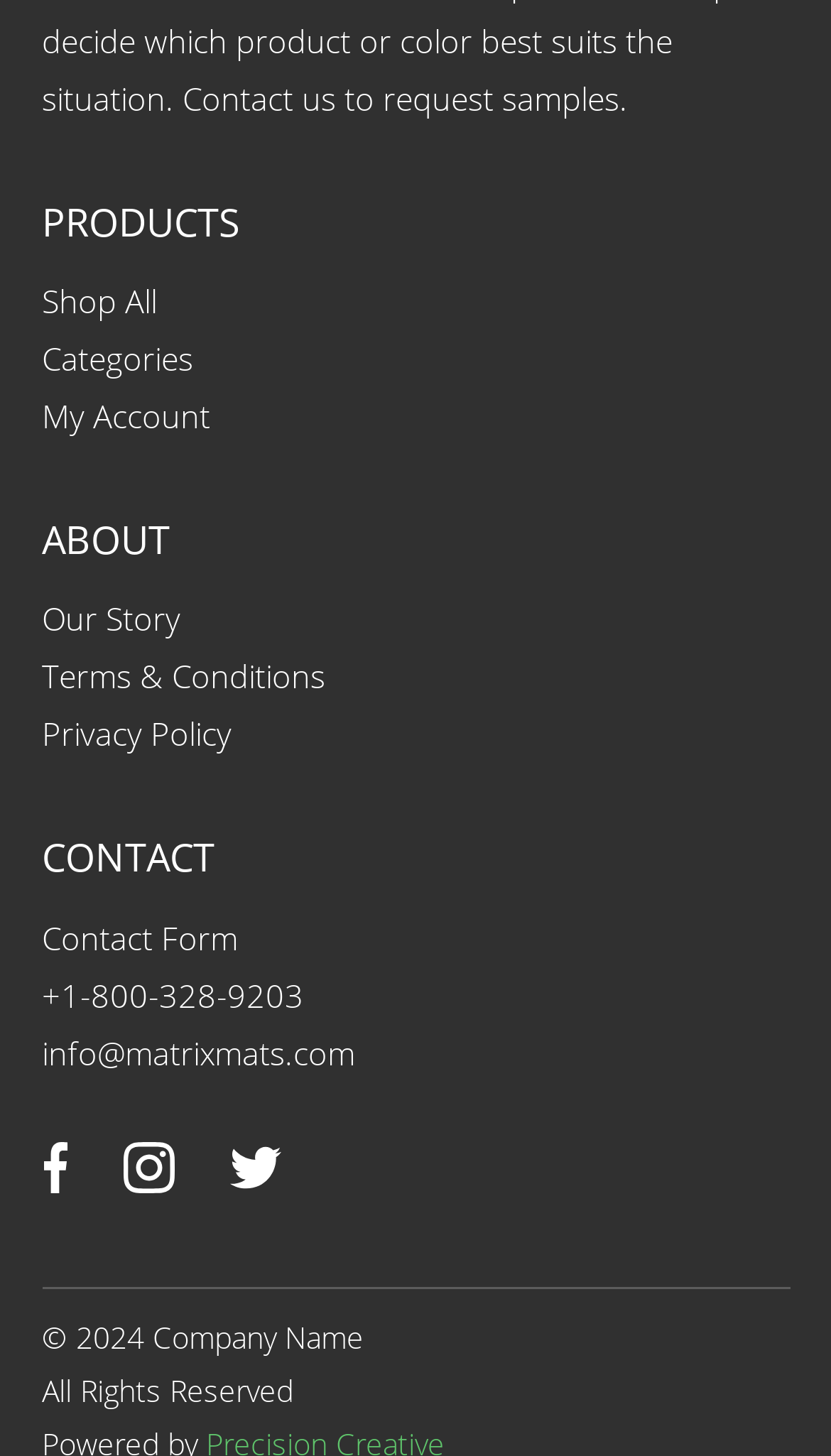Please mark the bounding box coordinates of the area that should be clicked to carry out the instruction: "View all products".

[0.05, 0.192, 0.188, 0.221]